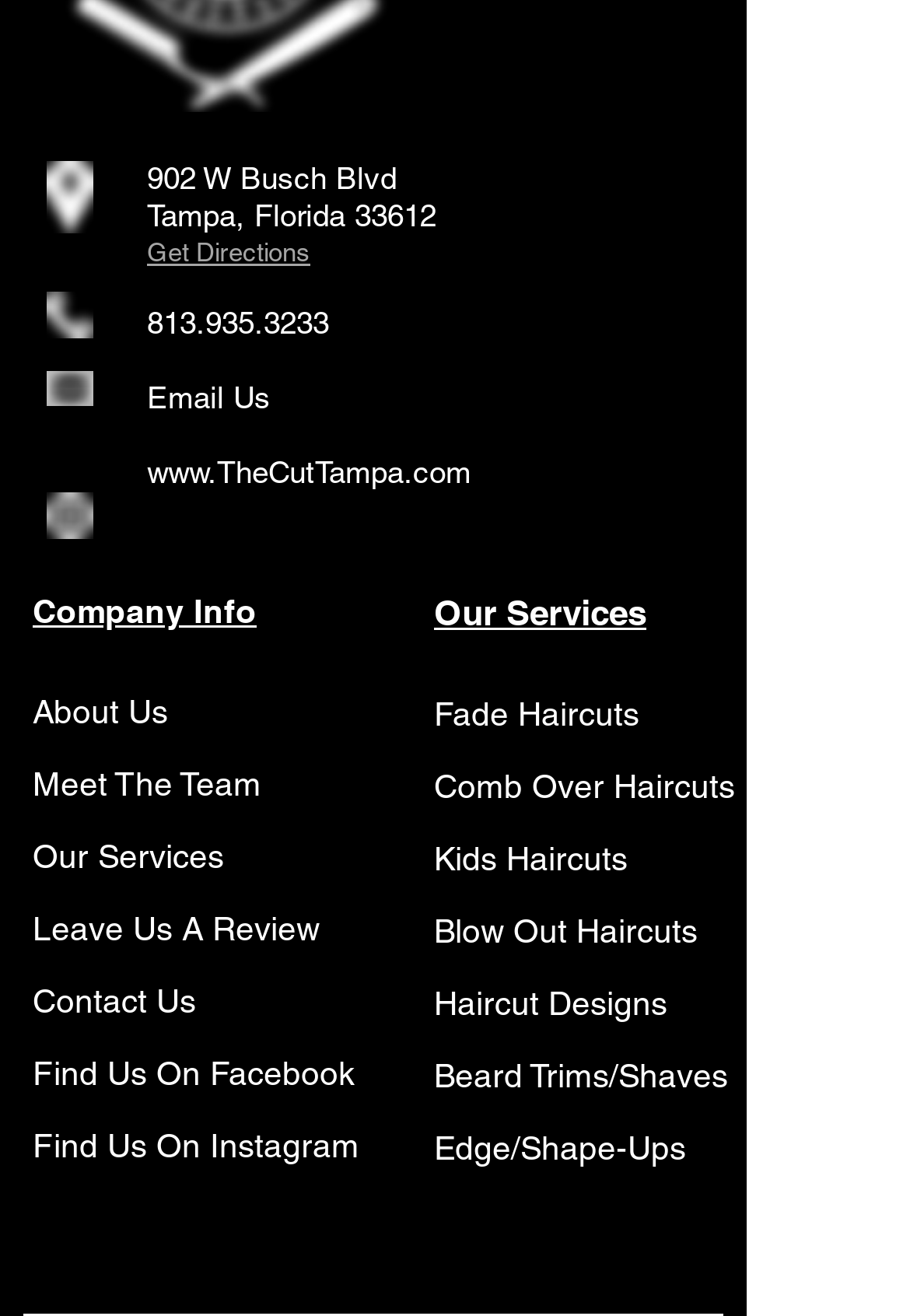What is the website URL of The Cut Tampa?
Refer to the image and respond with a one-word or short-phrase answer.

www.TheCutTampa.com